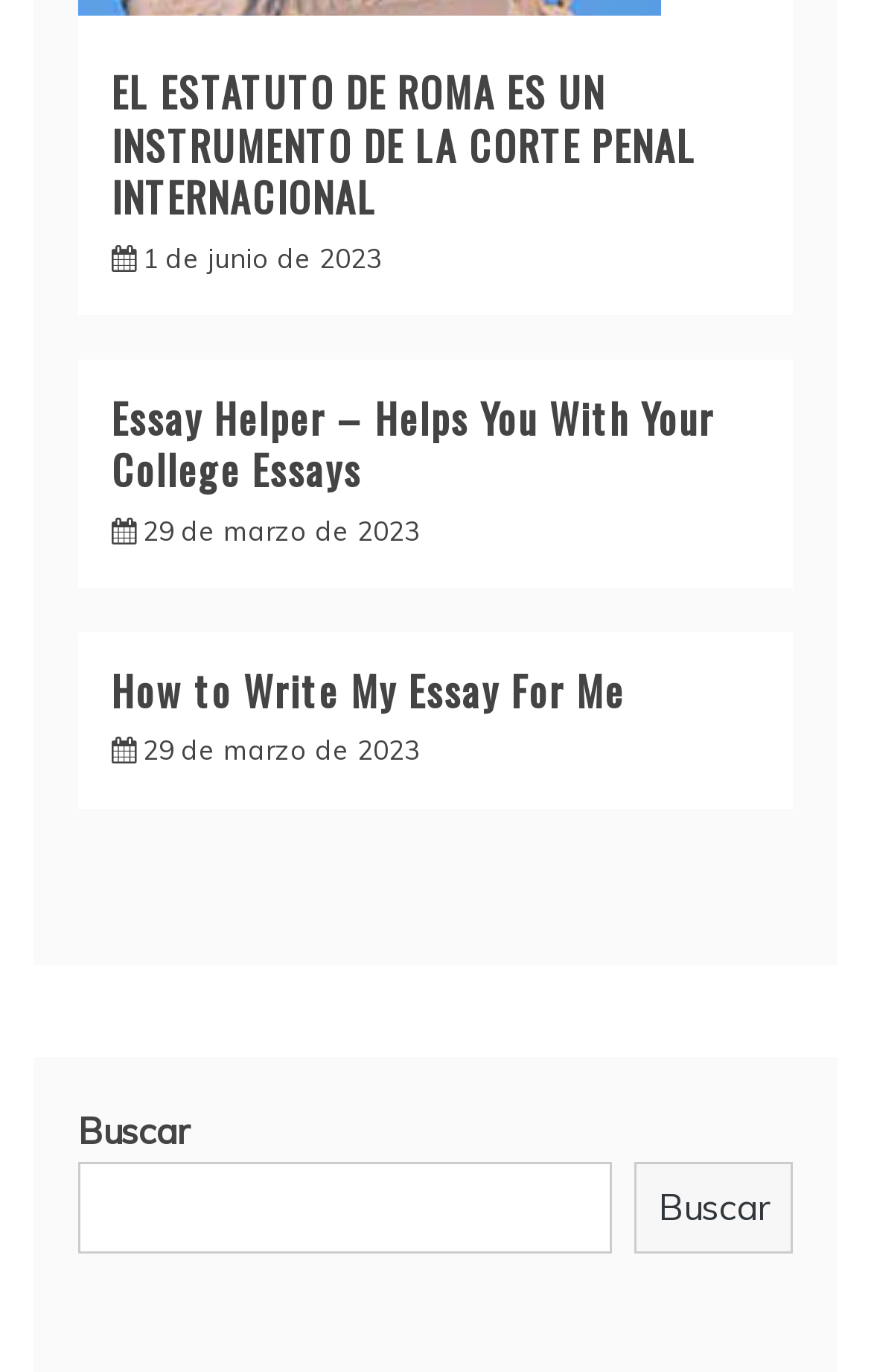Using the element description Buscar, predict the bounding box coordinates for the UI element. Provide the coordinates in (top-left x, top-left y, bottom-right x, bottom-right y) format with values ranging from 0 to 1.

[0.728, 0.847, 0.91, 0.914]